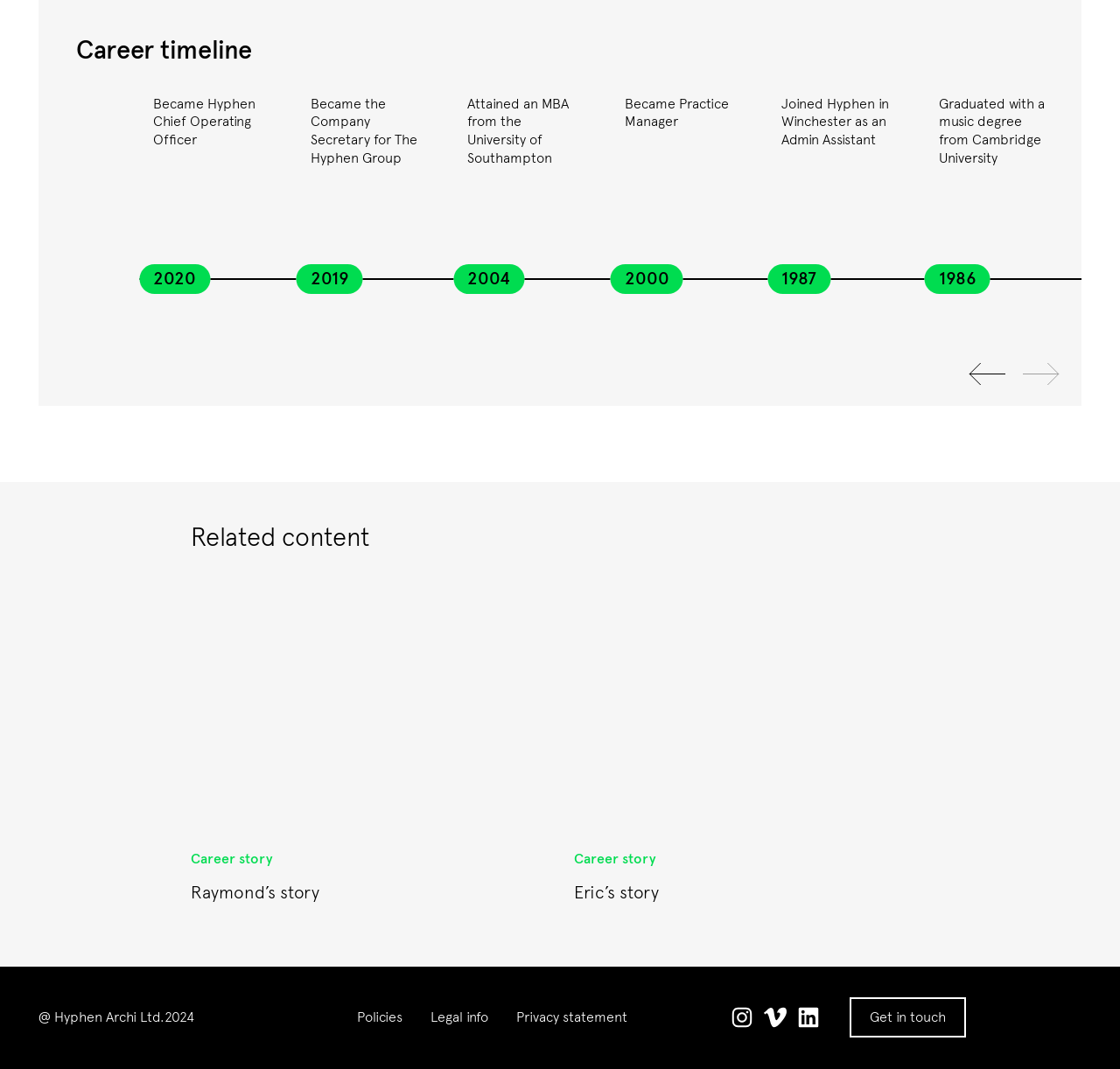Can you find the bounding box coordinates for the element to click on to achieve the instruction: "Click the 'Next slide' button"?

[0.913, 0.332, 0.946, 0.367]